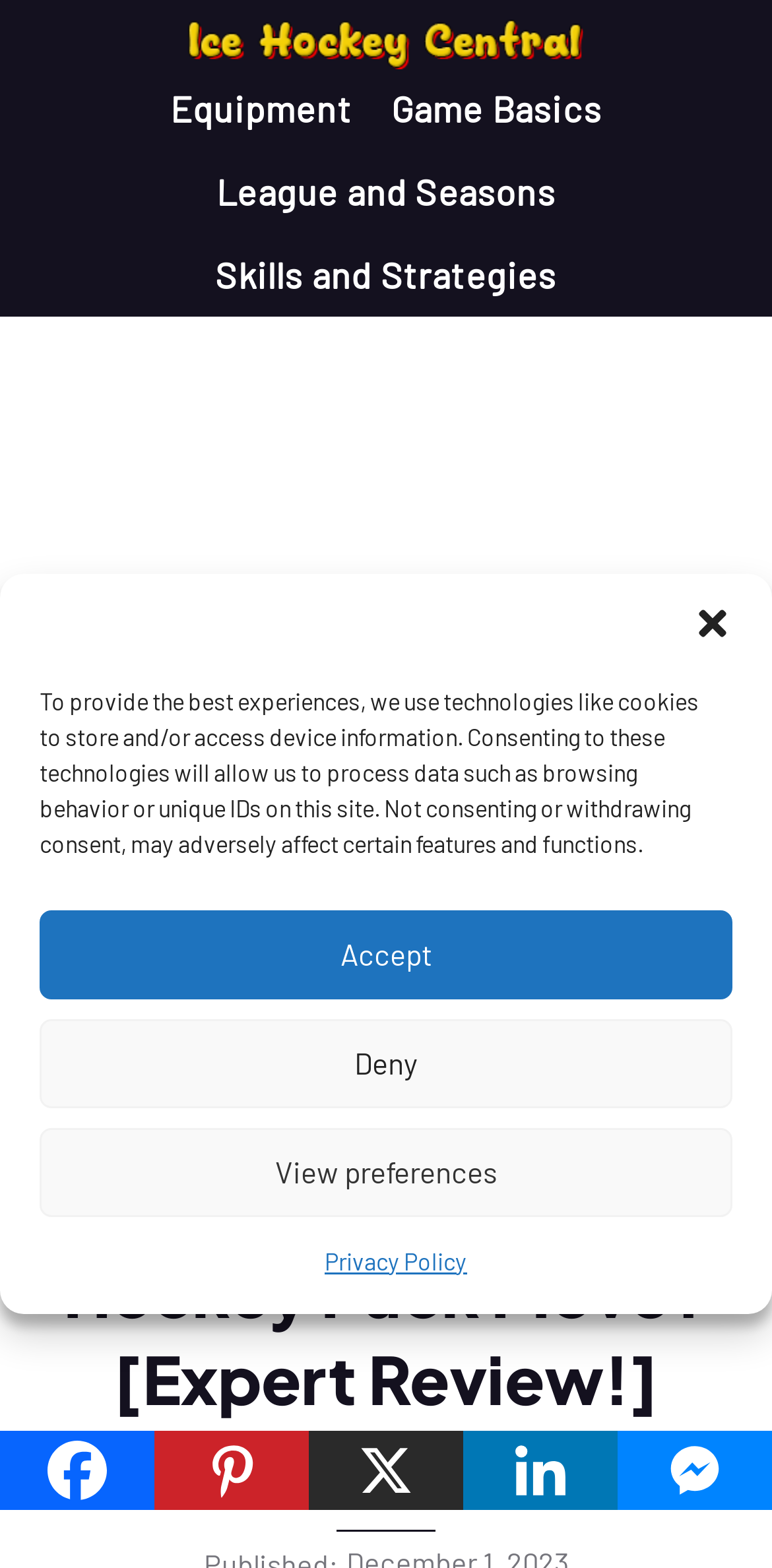Please determine the bounding box coordinates for the UI element described as: "+1-888-471-8628".

None